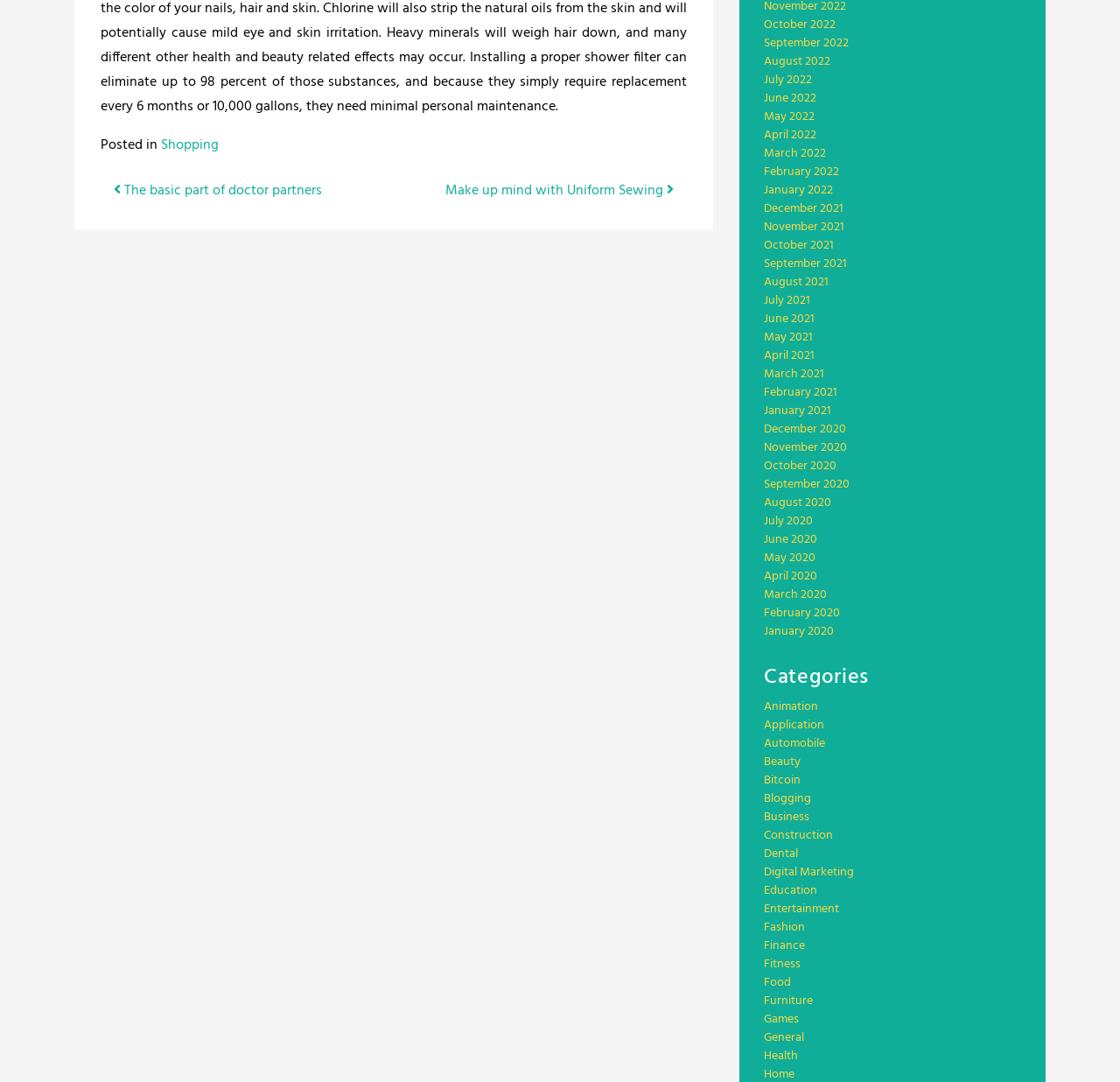What is the category of 'Digital Marketing'?
We need a detailed and exhaustive answer to the question. Please elaborate.

The link 'Digital Marketing' is categorized under 'Business' as it is a field related to business and marketing strategies.